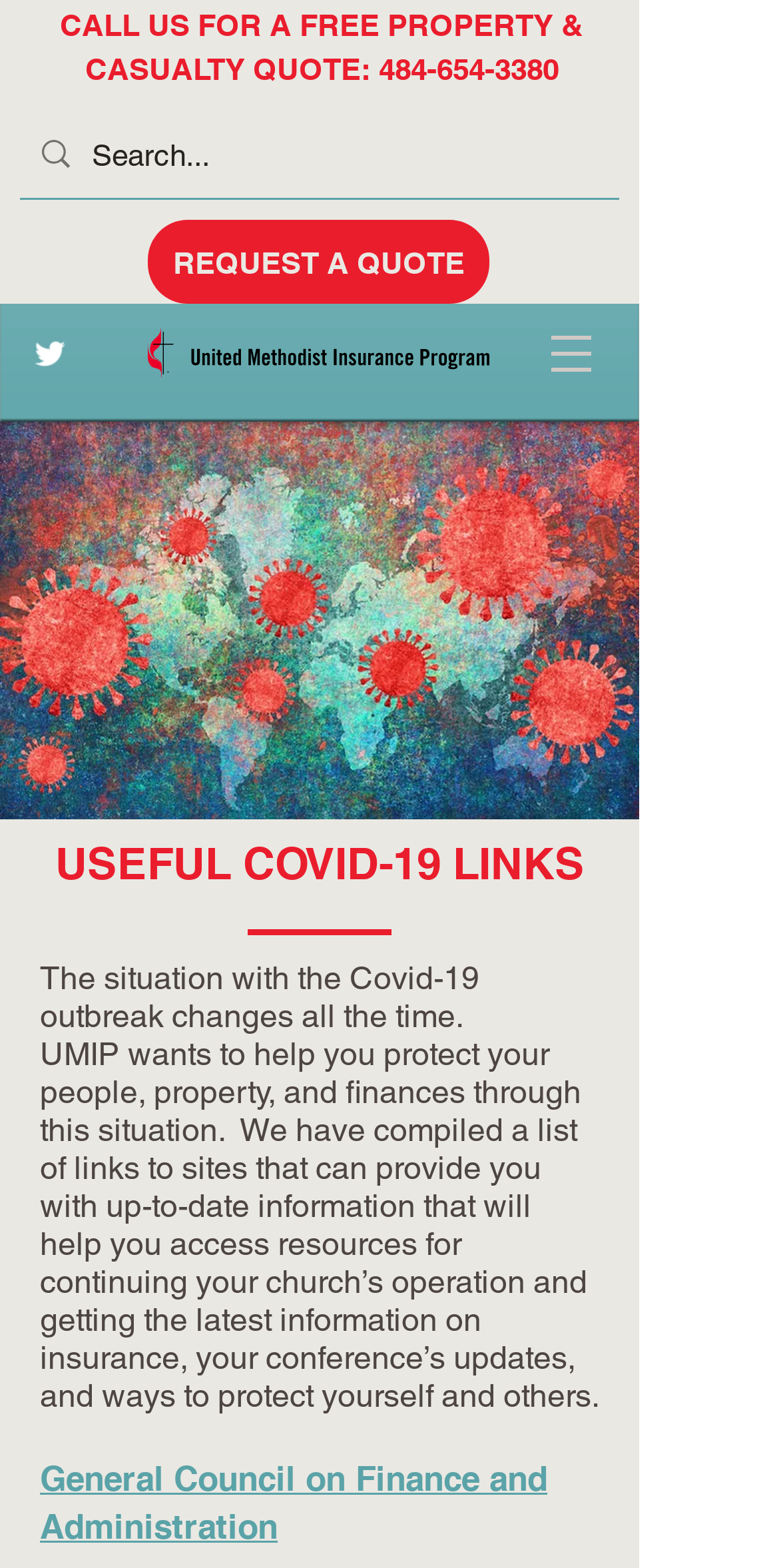Give a one-word or one-phrase response to the question: 
What is the phone number for a free property and casualty quote?

484-654-3380